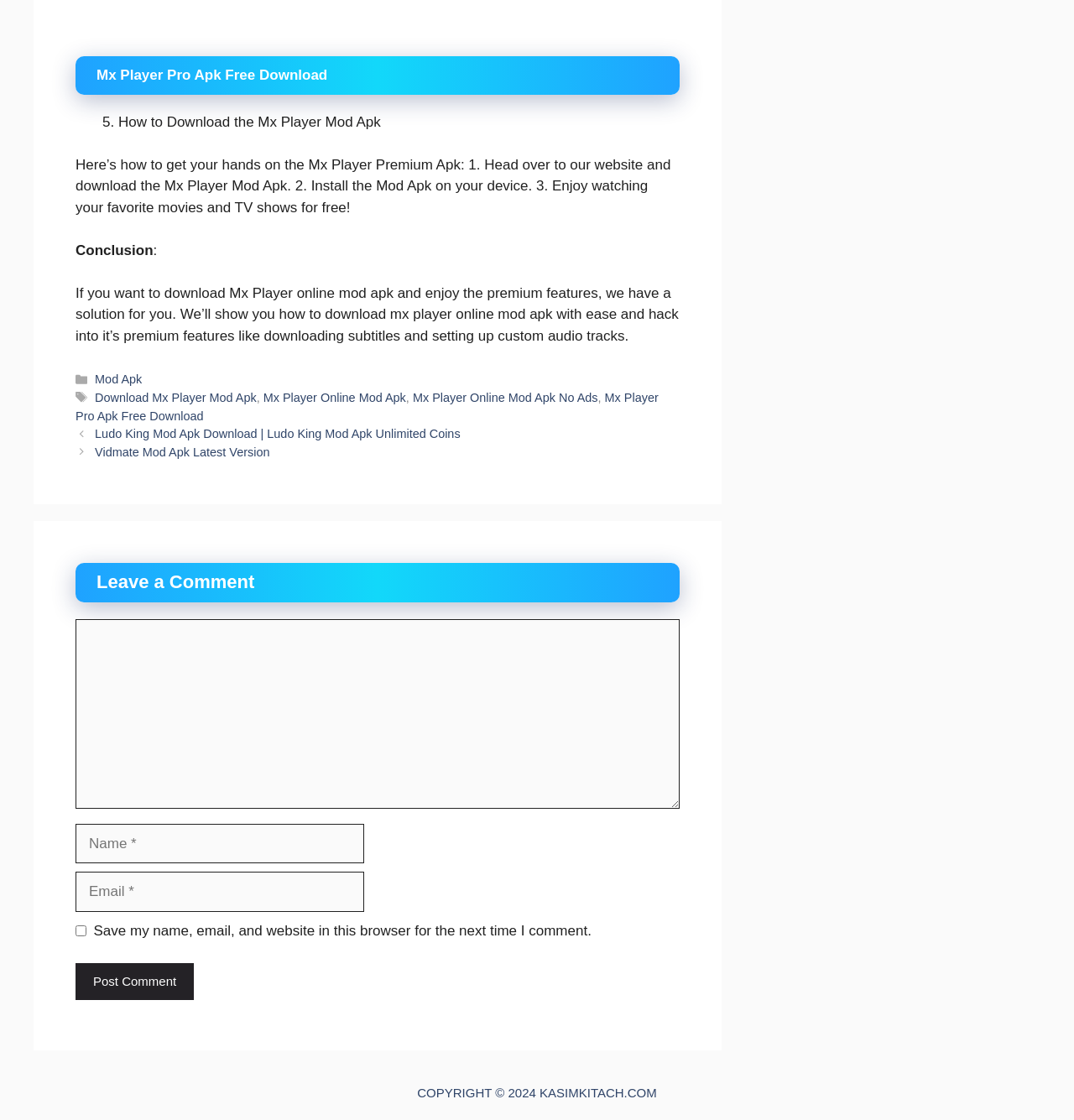How many steps are there to download the Mx Player Mod Apk?
Based on the image, answer the question with as much detail as possible.

According to the StaticText 'Here’s how to get your hands on the Mx Player Premium Apk: 1. Head over to our website and download the Mx Player Mod Apk. 2. Install the Mod Apk on your device. 3. Enjoy watching your favorite movies and TV shows for free!', there are 3 steps to download the Mx Player Mod Apk.